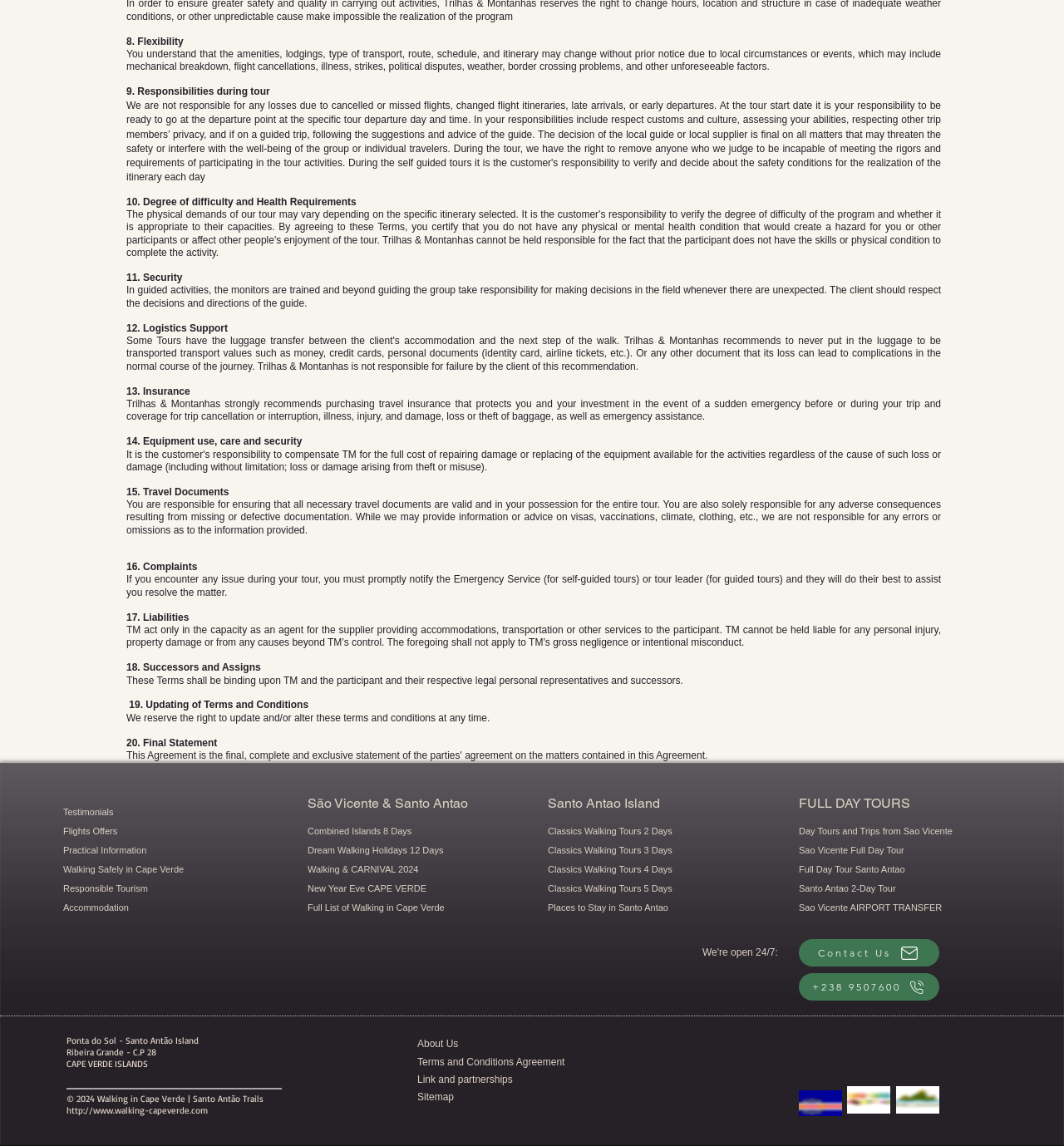Bounding box coordinates are specified in the format (top-left x, top-left y, bottom-right x, bottom-right y). All values are floating point numbers bounded between 0 and 1. Please provide the bounding box coordinate of the region this sentence describes: +238 9507600

[0.751, 0.849, 0.883, 0.873]